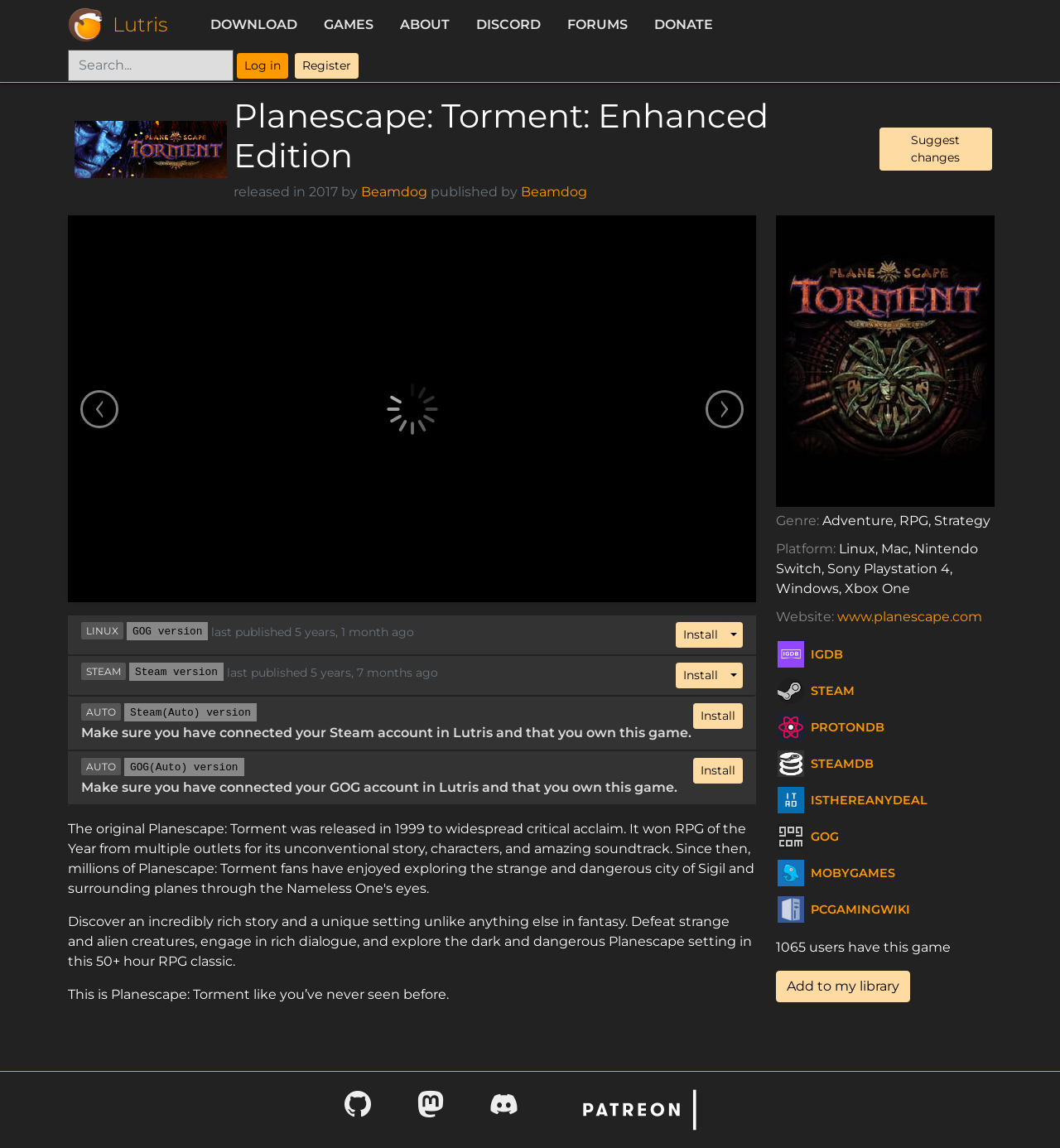What is the name of the game on this page? Examine the screenshot and reply using just one word or a brief phrase.

Planescape: Torment: Enhanced Edition